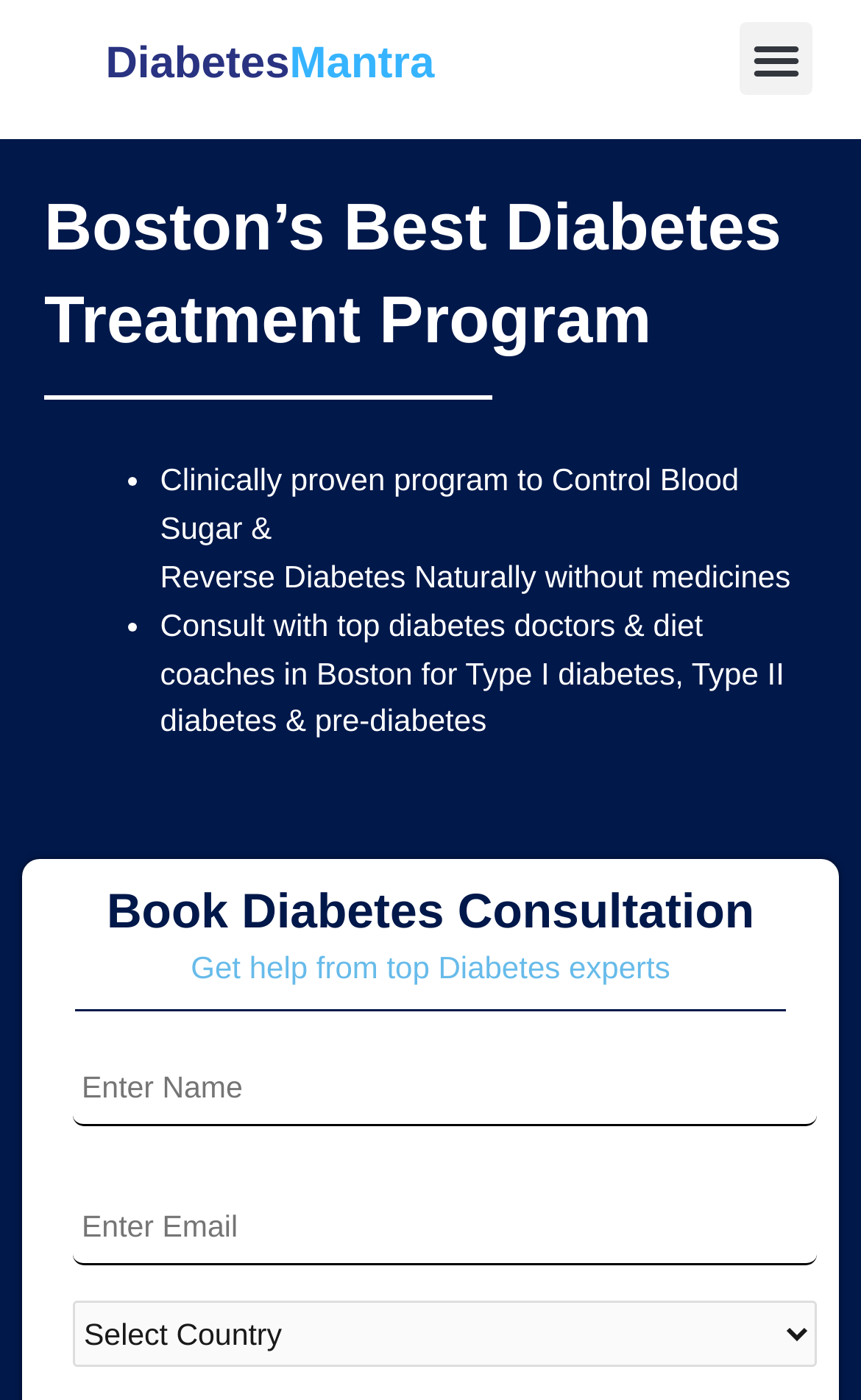What types of diabetes can be consulted about?
From the image, respond with a single word or phrase.

Type I, Type II, pre-diabetes